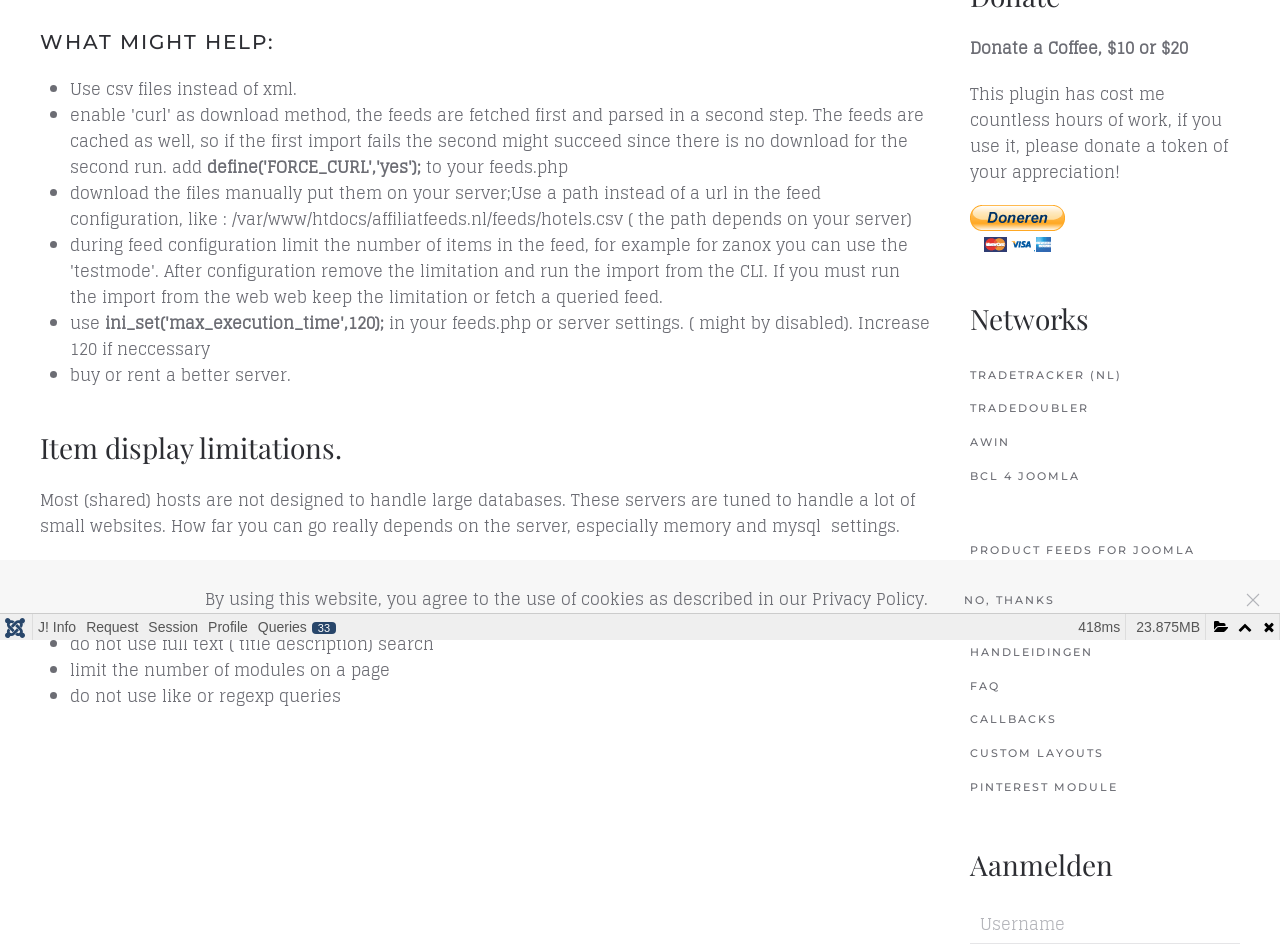Locate the UI element that matches the description J! Info in the webpage screenshot. Return the bounding box coordinates in the format (top-left x, top-left y, bottom-right x, bottom-right y), with values ranging from 0 to 1.

[0.026, 0.649, 0.063, 0.676]